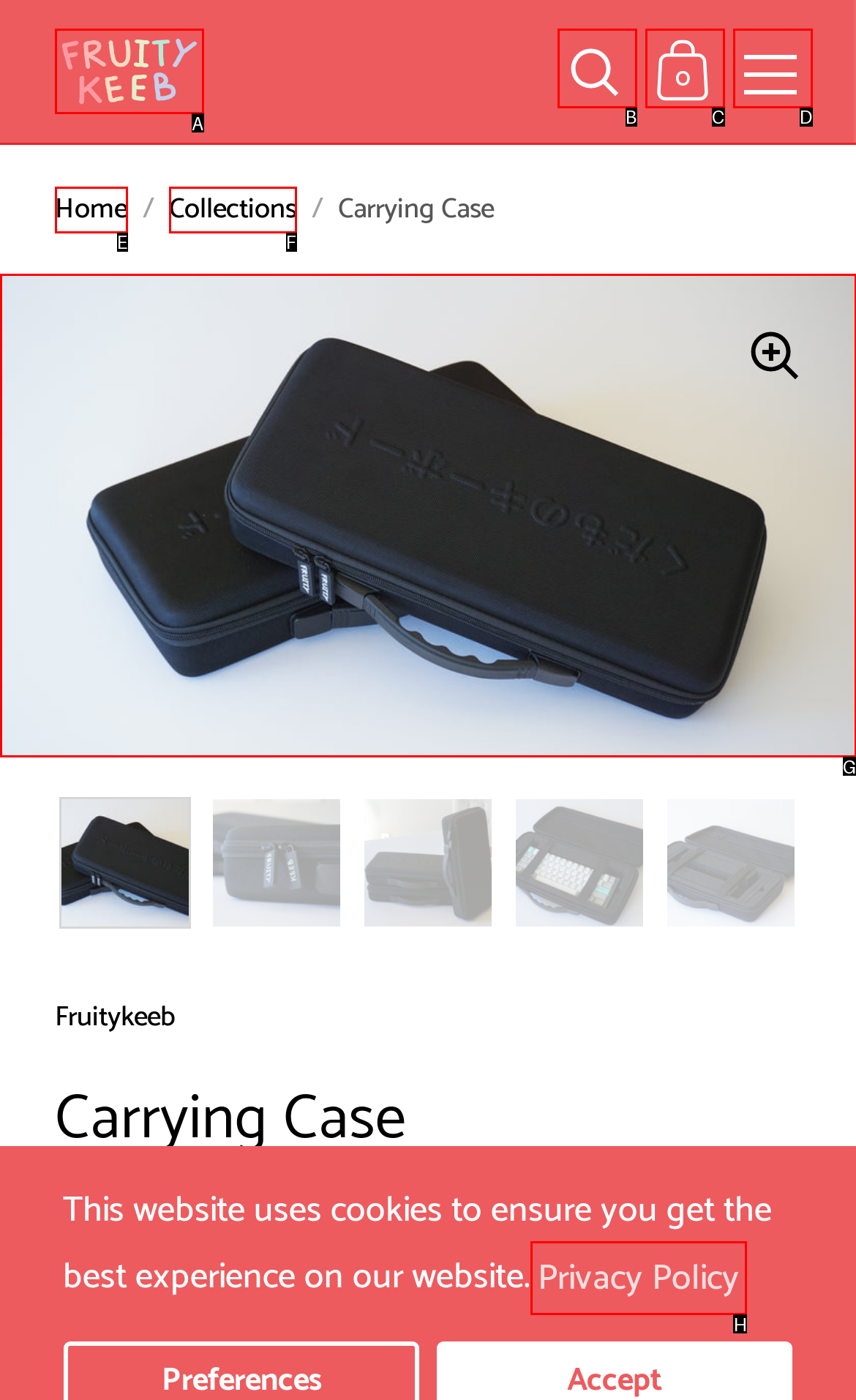For the task: view Carrying Case details, identify the HTML element to click.
Provide the letter corresponding to the right choice from the given options.

G